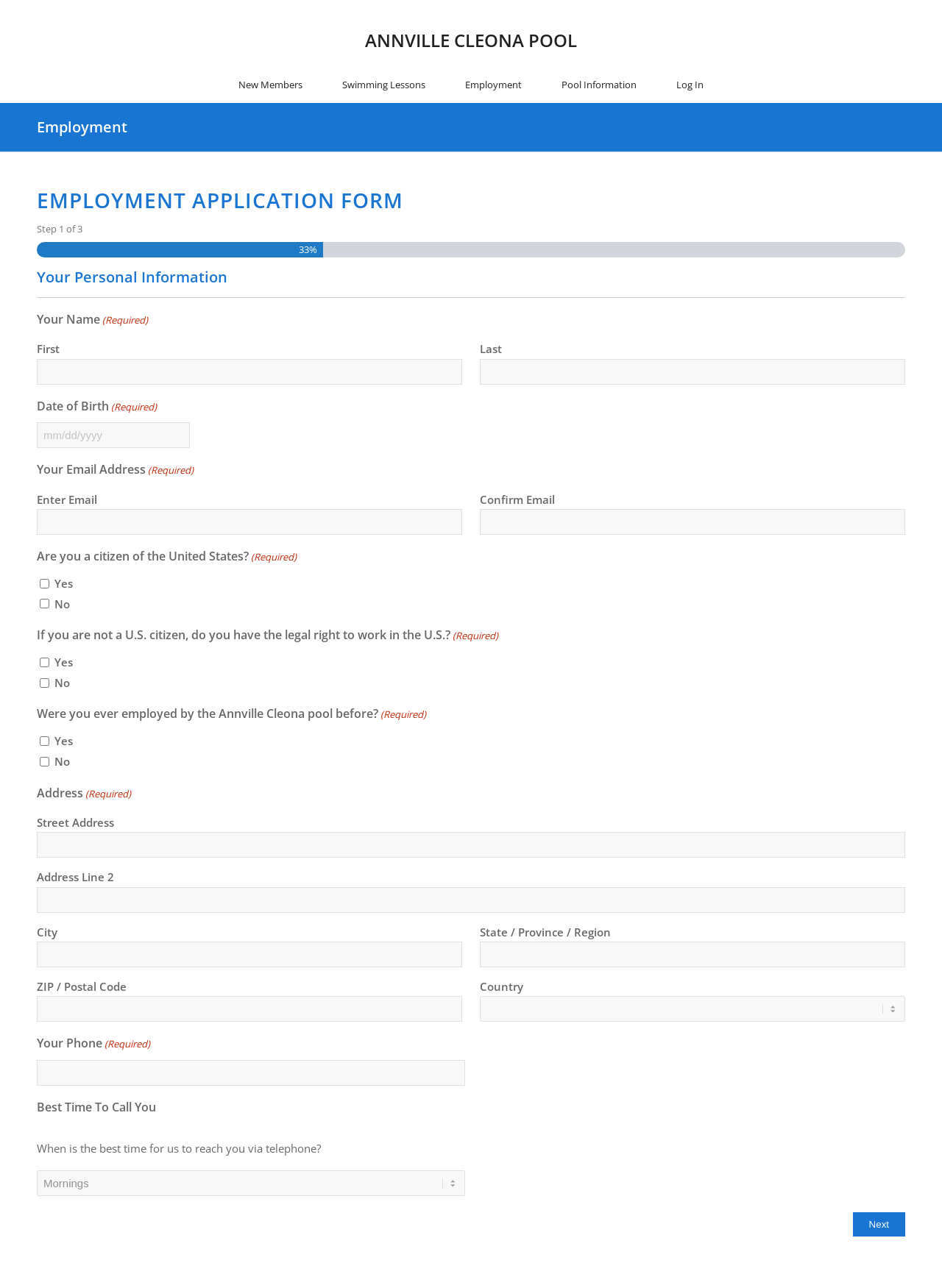What is the purpose of the checkbox 'Yes' in the 'Are you a citizen of the United States?' section? Based on the screenshot, please respond with a single word or phrase.

To indicate citizenship